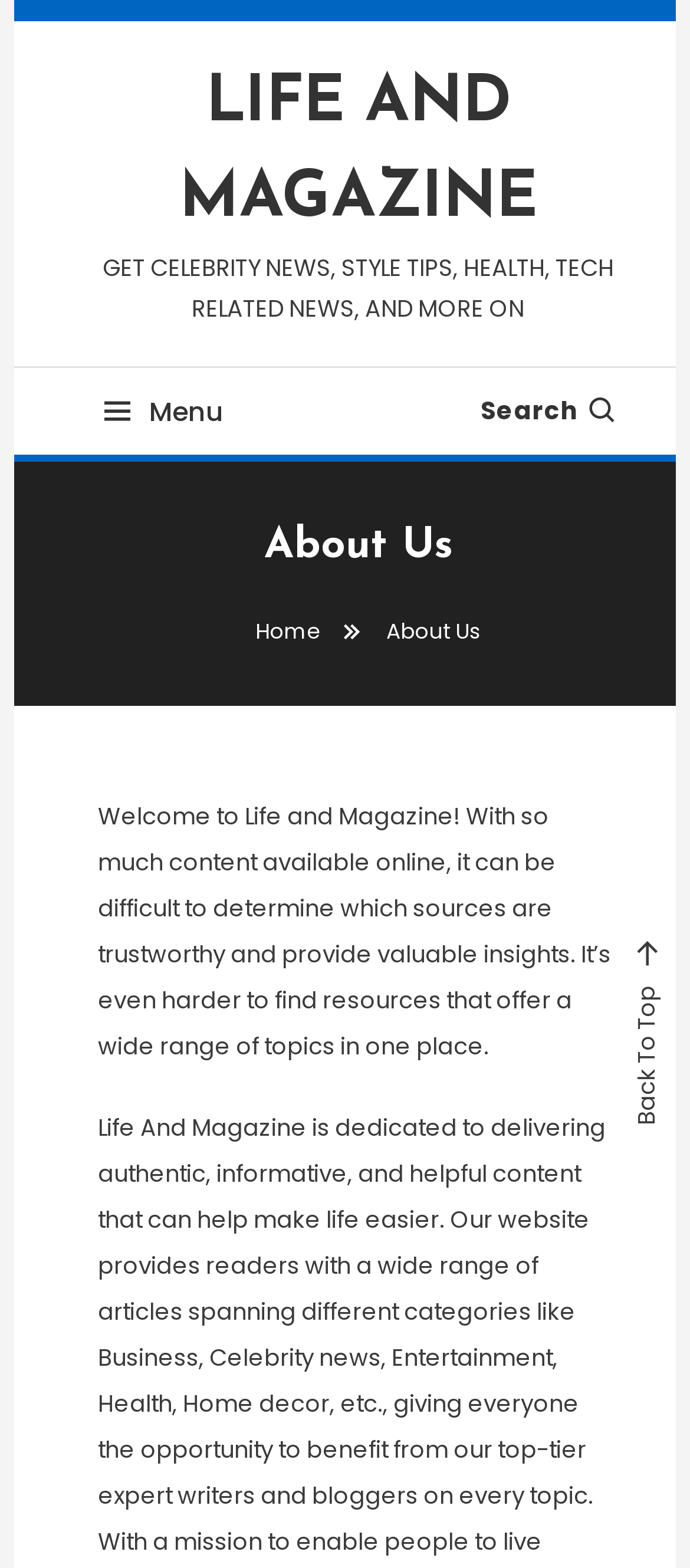Provide a short, one-word or phrase answer to the question below:
What is the purpose of the 'Back To Top' button?

To scroll back to the top of the page